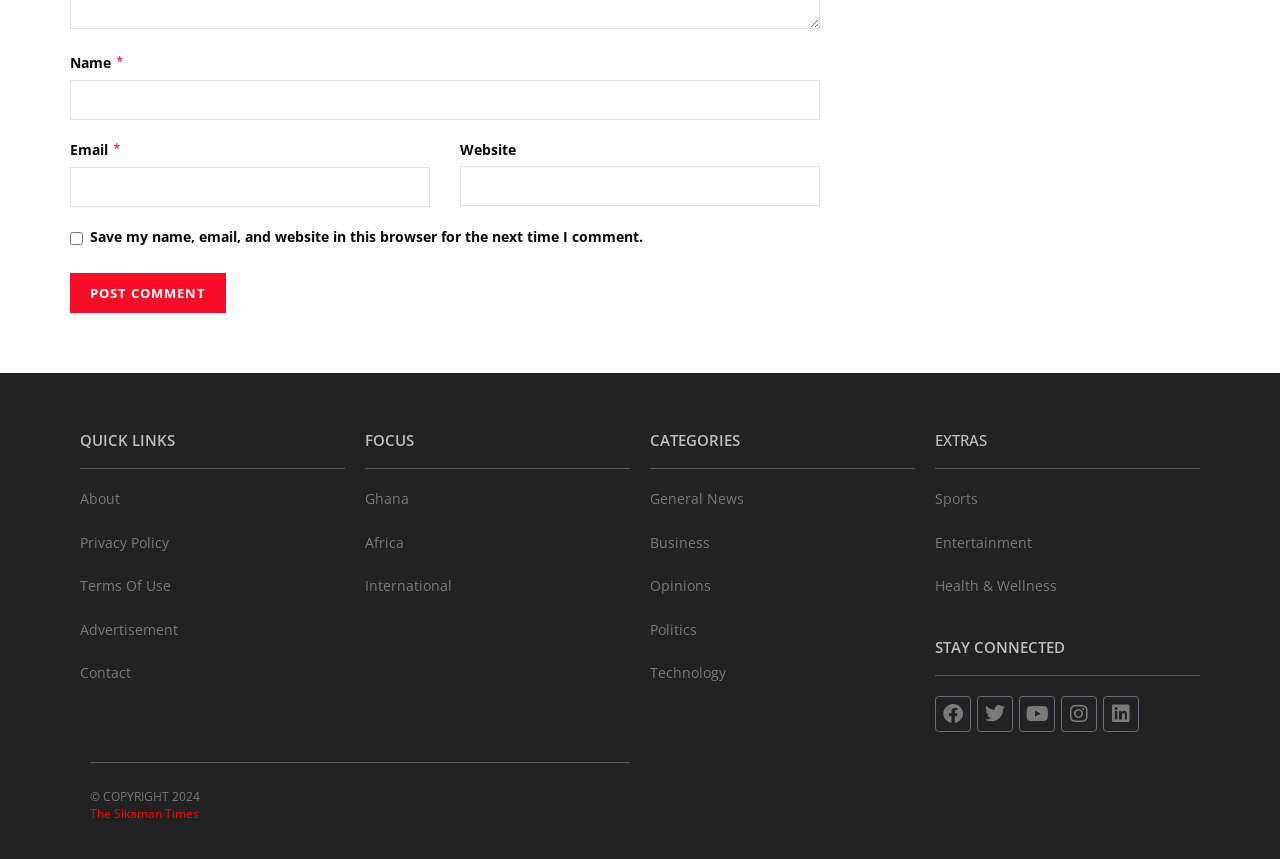Please look at the image and answer the question with a detailed explanation: What is the required information to post a comment?

The required information to post a comment is indicated by the asterisk symbol (*) next to the 'Name' and 'Email' textboxes. This means that users must provide their name and email address to post a comment.